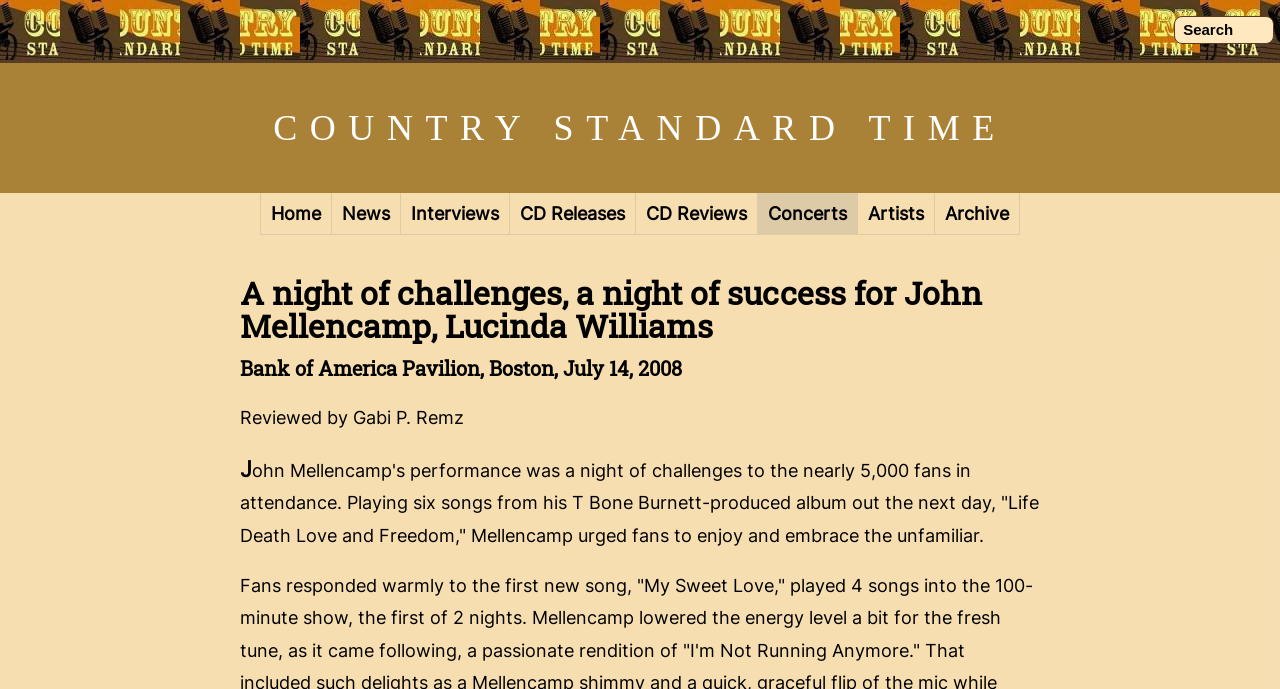Describe the webpage meticulously, covering all significant aspects.

The webpage is a concert review article featuring John Mellencamp and Lucinda Williams. At the top-right corner, there is a search box with the label "Search". Below it, there is a horizontal navigation menu with 8 links: "COUNTRY STANDARD TIME", "Home", "News", "Interviews", "CD Releases", "CD Reviews", "Concerts", and "Artists", followed by an "Archive" link. 

The main content of the article is divided into sections. The title of the review, "A night of challenges, a night of success for John Mellencamp, Lucinda Williams", is displayed prominently in the middle of the page. Below the title, the venue and date of the concert, "Bank of America Pavilion, Boston, July 14, 2008", are listed. The author of the review, "Gabi P. Remz", is credited below. 

The main body of the review is a block of text that describes John Mellencamp's performance, mentioning that he played six songs from his new album "Life Death Love and Freedom" and encouraged the audience to enjoy the unfamiliar music.